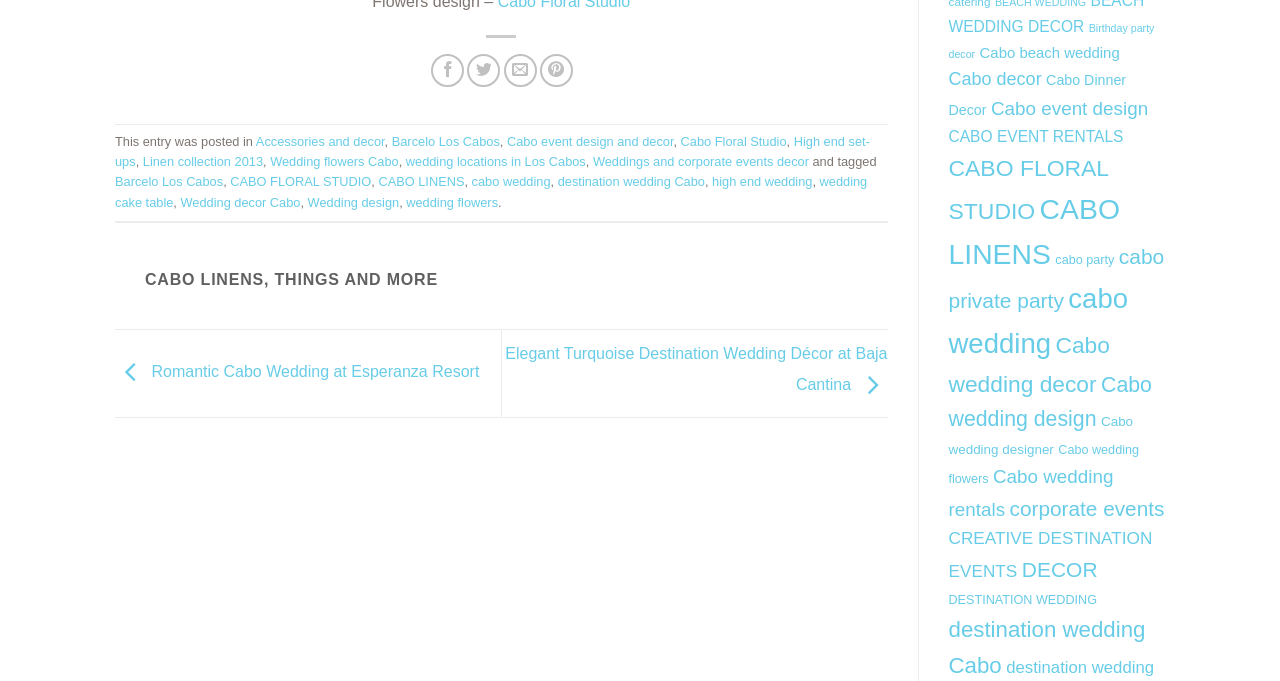Please find the bounding box for the UI component described as follows: "Cabo wedding flowers".

[0.741, 0.651, 0.89, 0.713]